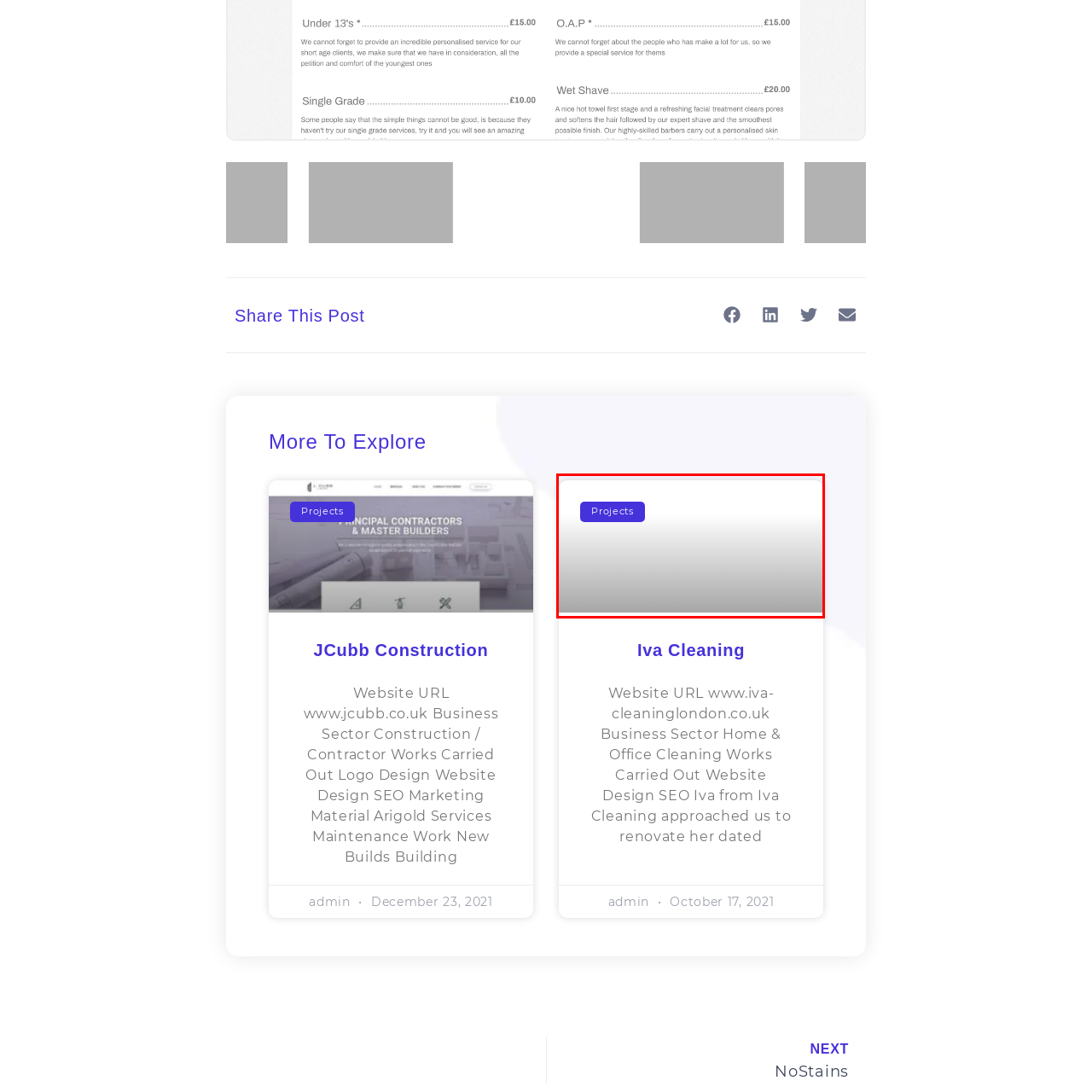Inspect the image surrounded by the red outline and respond to the question with a brief word or phrase:
What is the direction of the gradient background transition?

Top to bottom